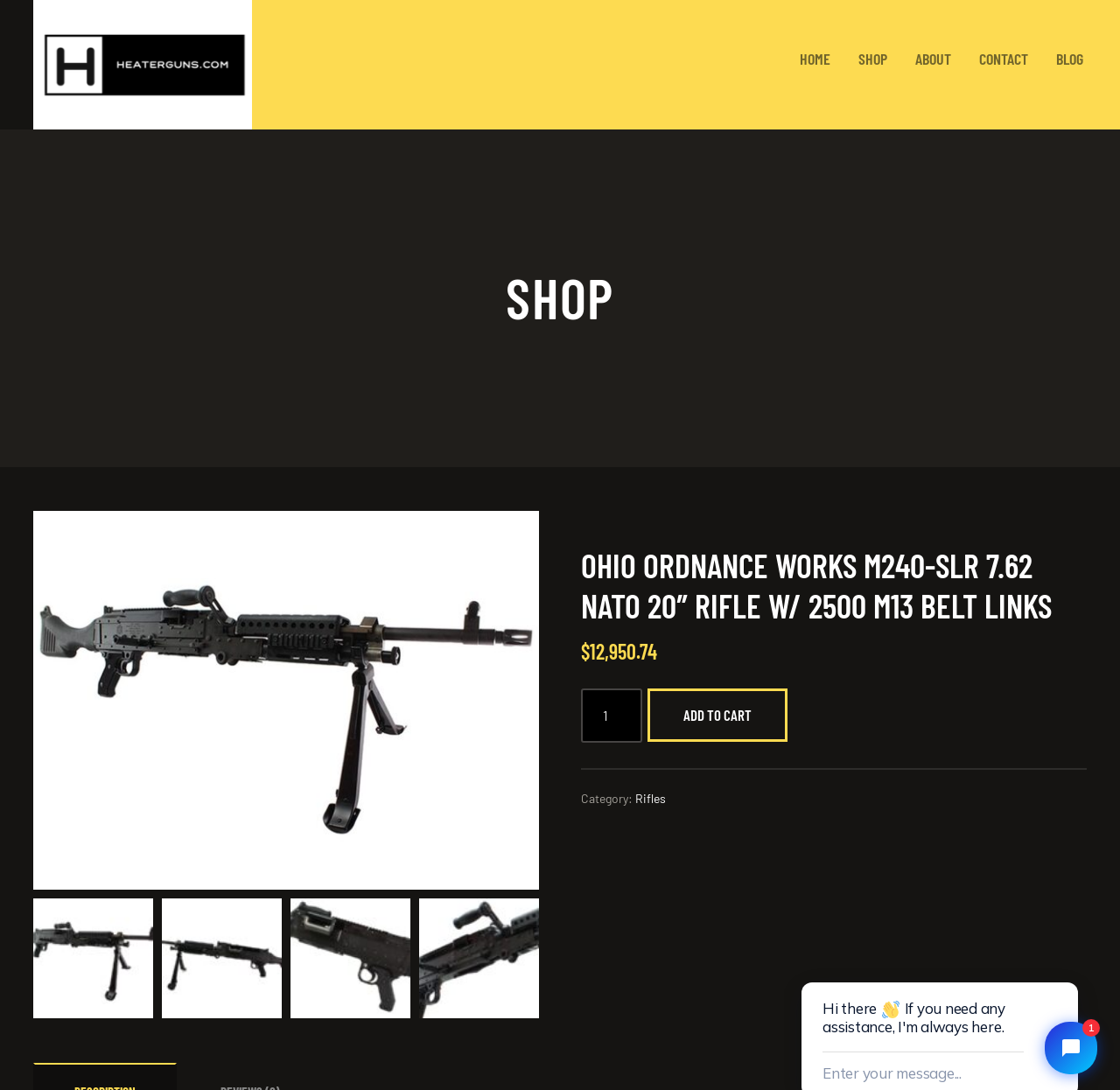Using the information in the image, give a comprehensive answer to the question: 
What is the category of the product?

I found the category of the product by looking at the text next to the 'Category:' label, which is 'Rifles'. This indicates that the Ohio Ordnance Works M240-SLR 7.62 NATO 20" Rifle w/ 2500 M13 Belt Links belongs to the Rifles category.